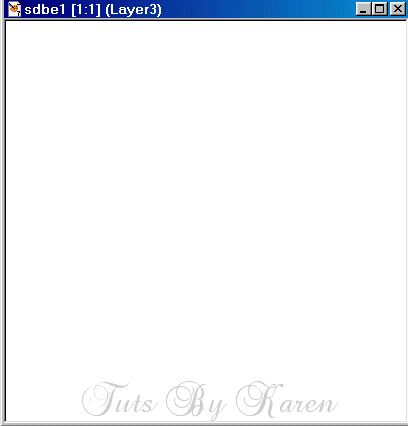Detail the scene shown in the image extensively.

The image features a simple, largely blank interface window labeled "sdb1 [1:1] (Layer3)." The window is displayed within a classic desktop environment, reminiscent of older computing systems, featuring a blue title bar at the top with the window title and a minimalistic design that indicates a workspace or application. Below the title bar, the main area of the window remains empty, conveying a sense of readiness for input or activity. In the bottom right corner, there is an elegant script overlay reading “Tuts By Karen,” suggesting that this window may be associated with a tutorial or an instructional context. The overall aesthetic captures a nostalgic feel while hinting at functionality awaiting user engagement.